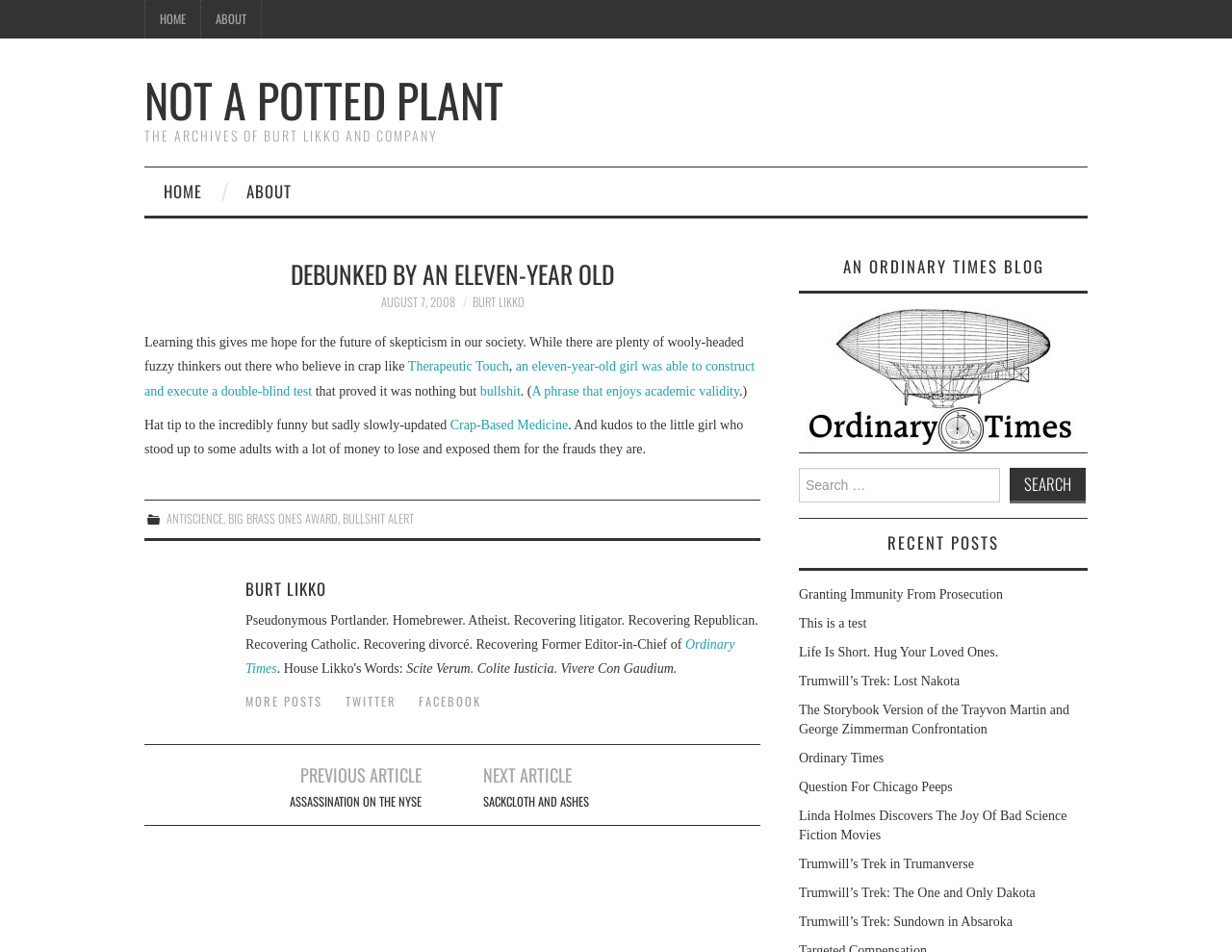Please determine the bounding box coordinates of the clickable area required to carry out the following instruction: "Click on the 'HOME' link". The coordinates must be four float numbers between 0 and 1, represented as [left, top, right, bottom].

[0.118, 0.0, 0.162, 0.04]